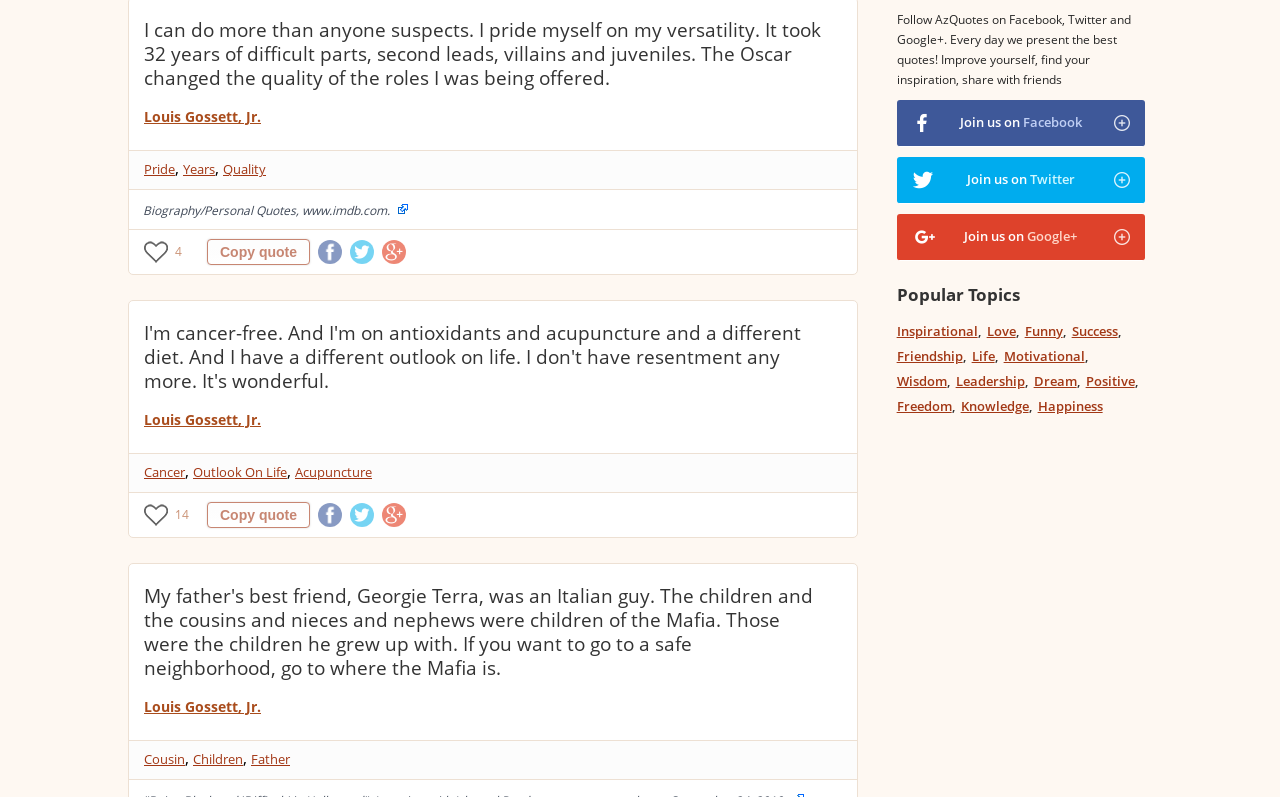Find the bounding box coordinates for the area that must be clicked to perform this action: "View more quotes on Leadership".

[0.747, 0.464, 0.803, 0.492]